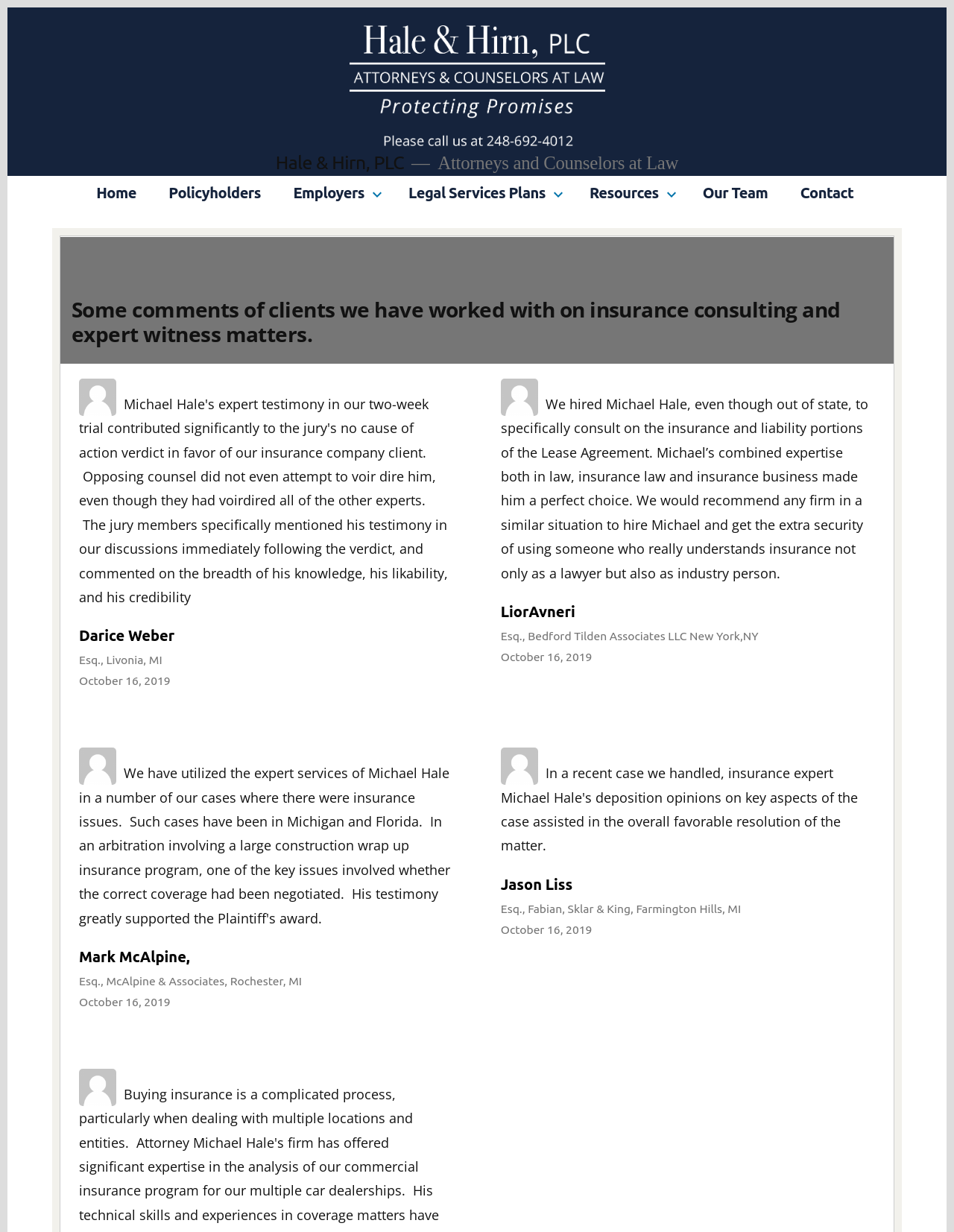Please specify the bounding box coordinates for the clickable region that will help you carry out the instruction: "Click the 'Home' link".

[0.086, 0.146, 0.158, 0.167]